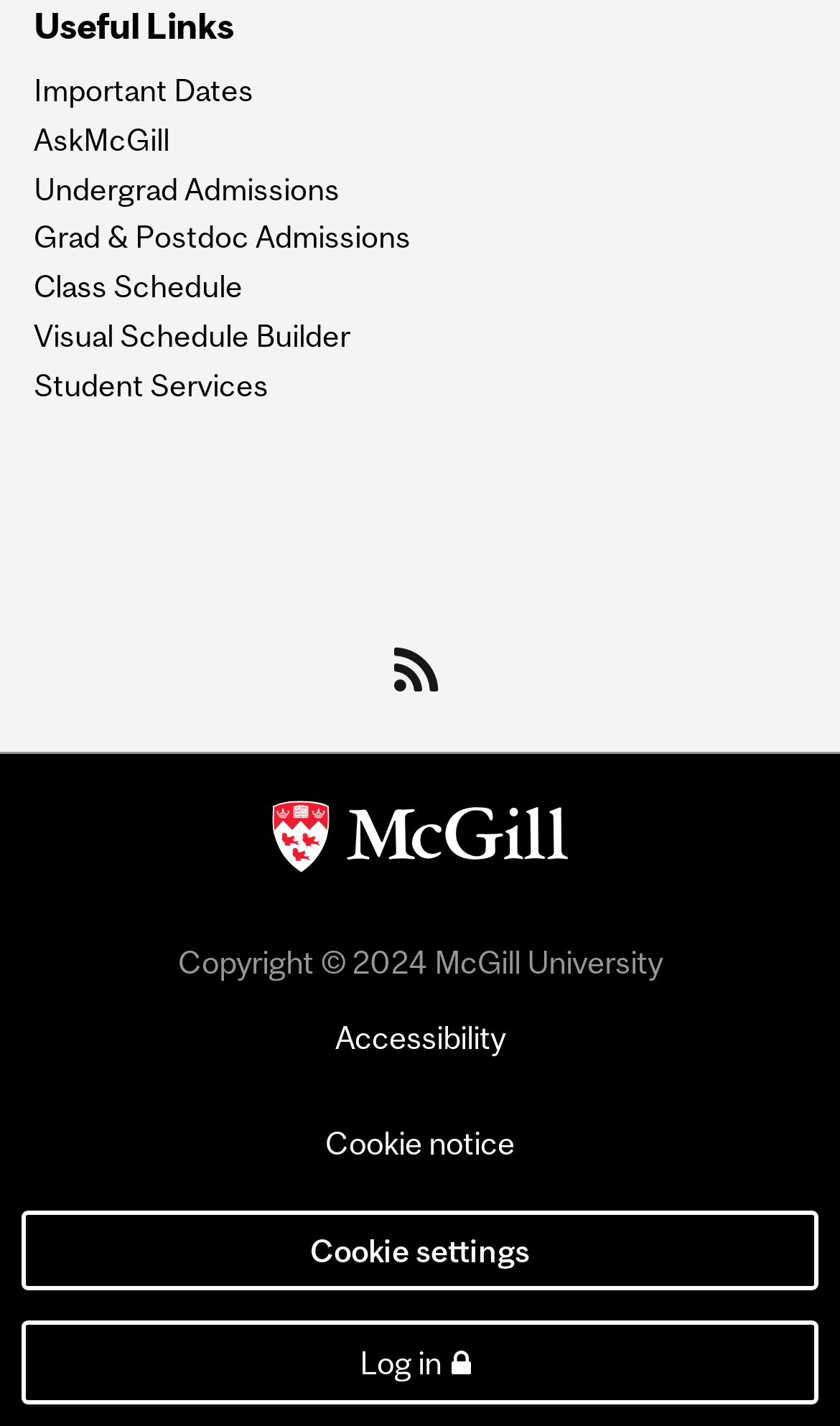Using the provided description Grad & Postdoc Admissions, find the bounding box coordinates for the UI element. Provide the coordinates in (top-left x, top-left y, bottom-right x, bottom-right y) format, ensuring all values are between 0 and 1.

[0.04, 0.156, 0.491, 0.179]